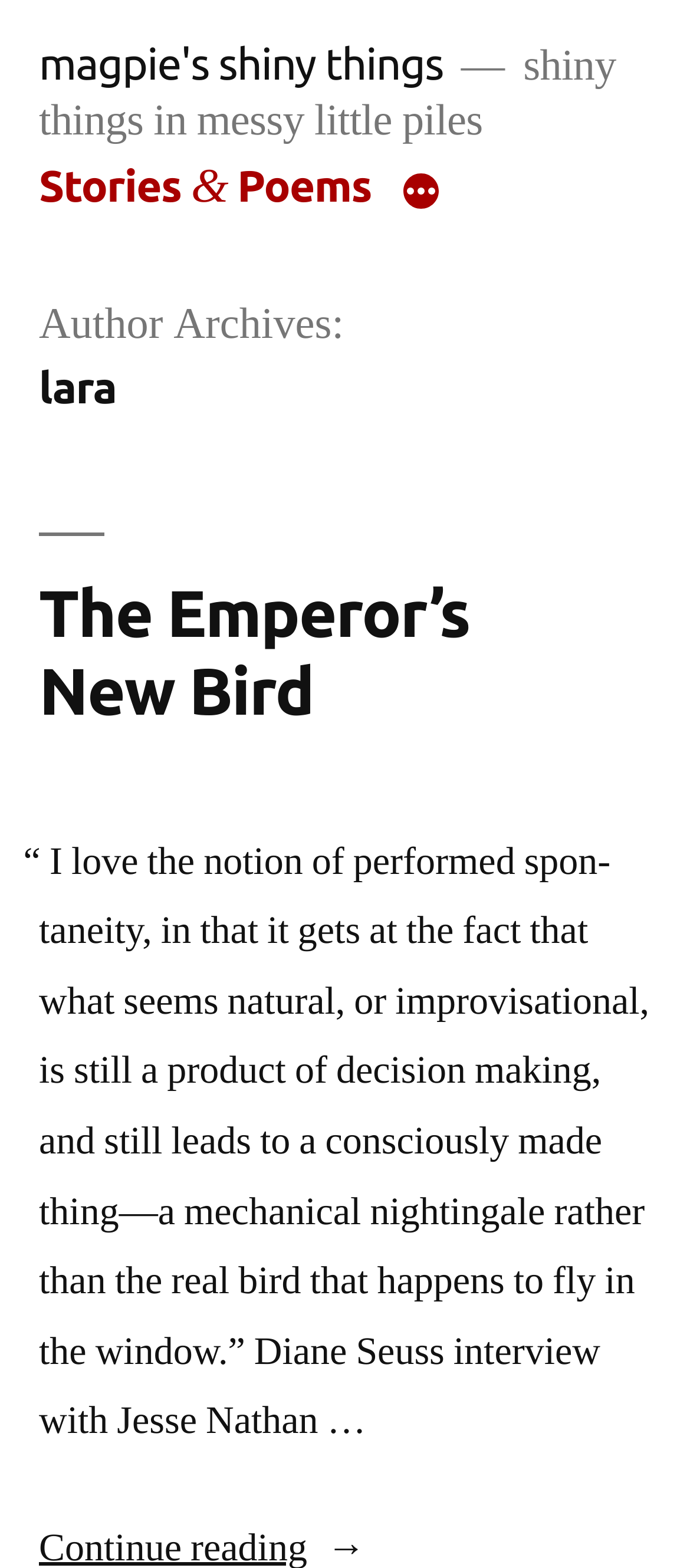Using the webpage screenshot, locate the HTML element that fits the following description and provide its bounding box: "magpie's shiny things".

[0.056, 0.025, 0.643, 0.056]